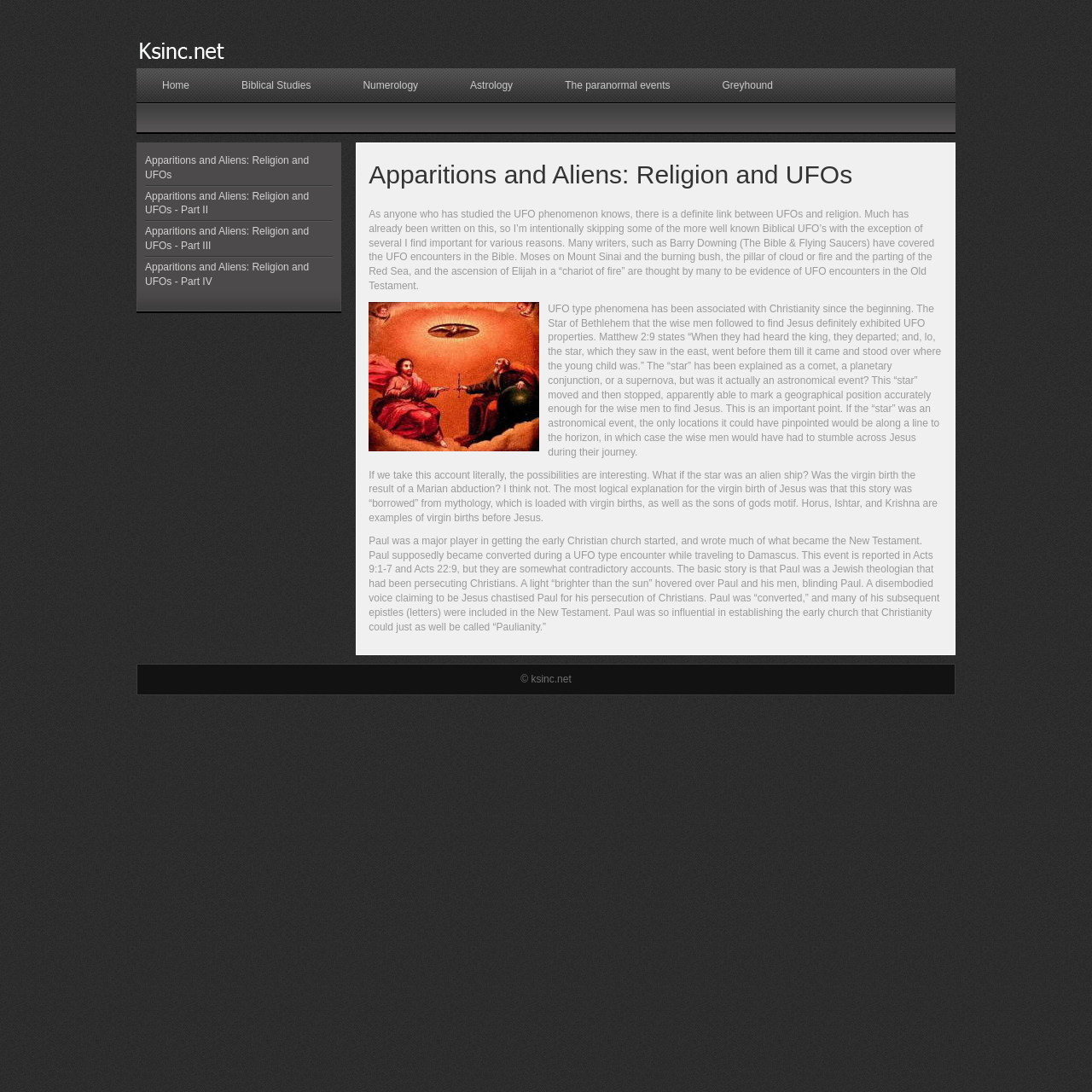What is the topic of the webpage?
Can you provide an in-depth and detailed response to the question?

The topic of the webpage can be inferred from the heading 'Apparitions and Aliens: Religion and UFOs' and the content of the webpage, which discusses the connection between UFOs and religion.